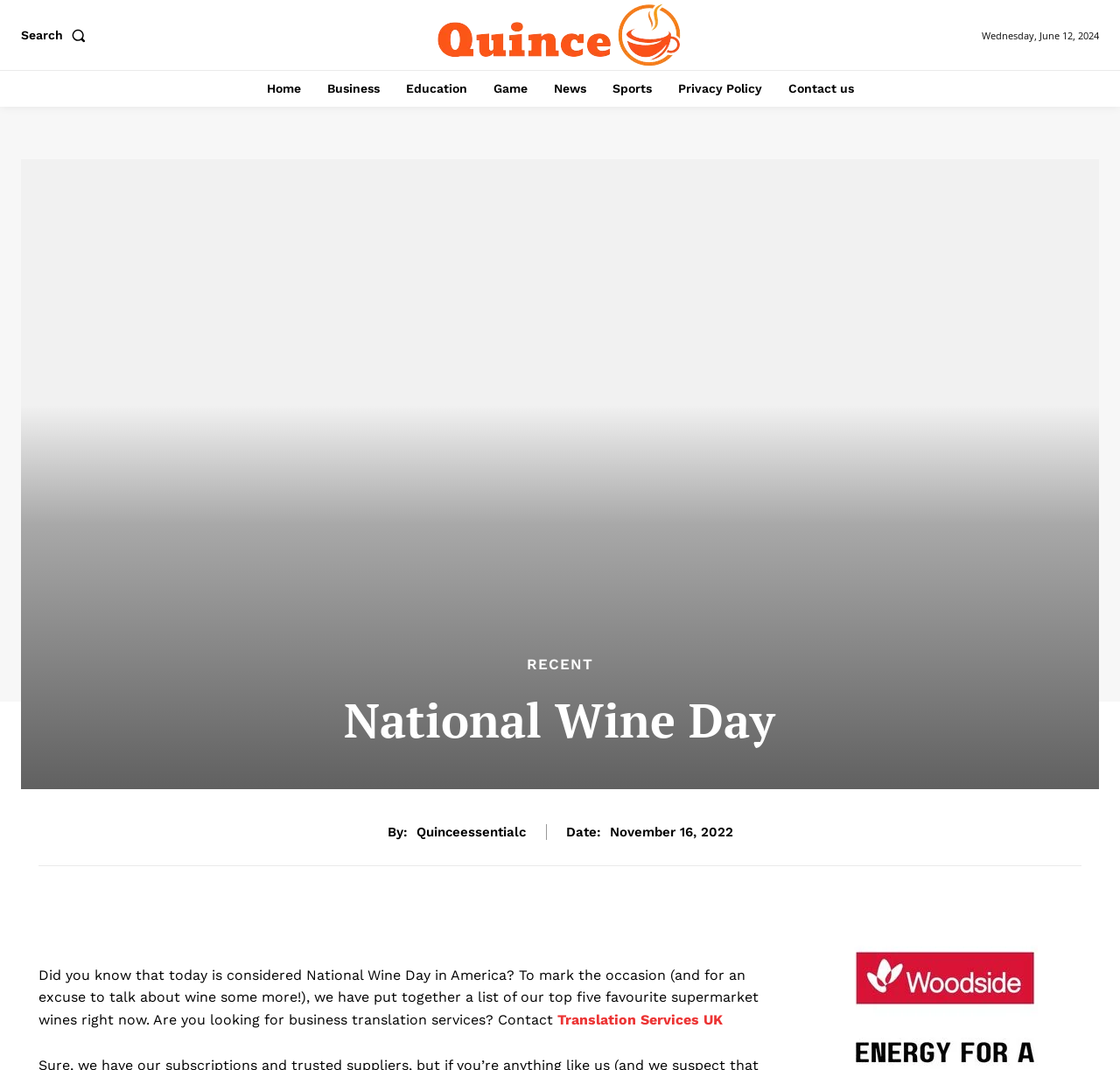Please identify the bounding box coordinates of the element that needs to be clicked to perform the following instruction: "Learn about Translation Services UK".

[0.498, 0.945, 0.645, 0.961]